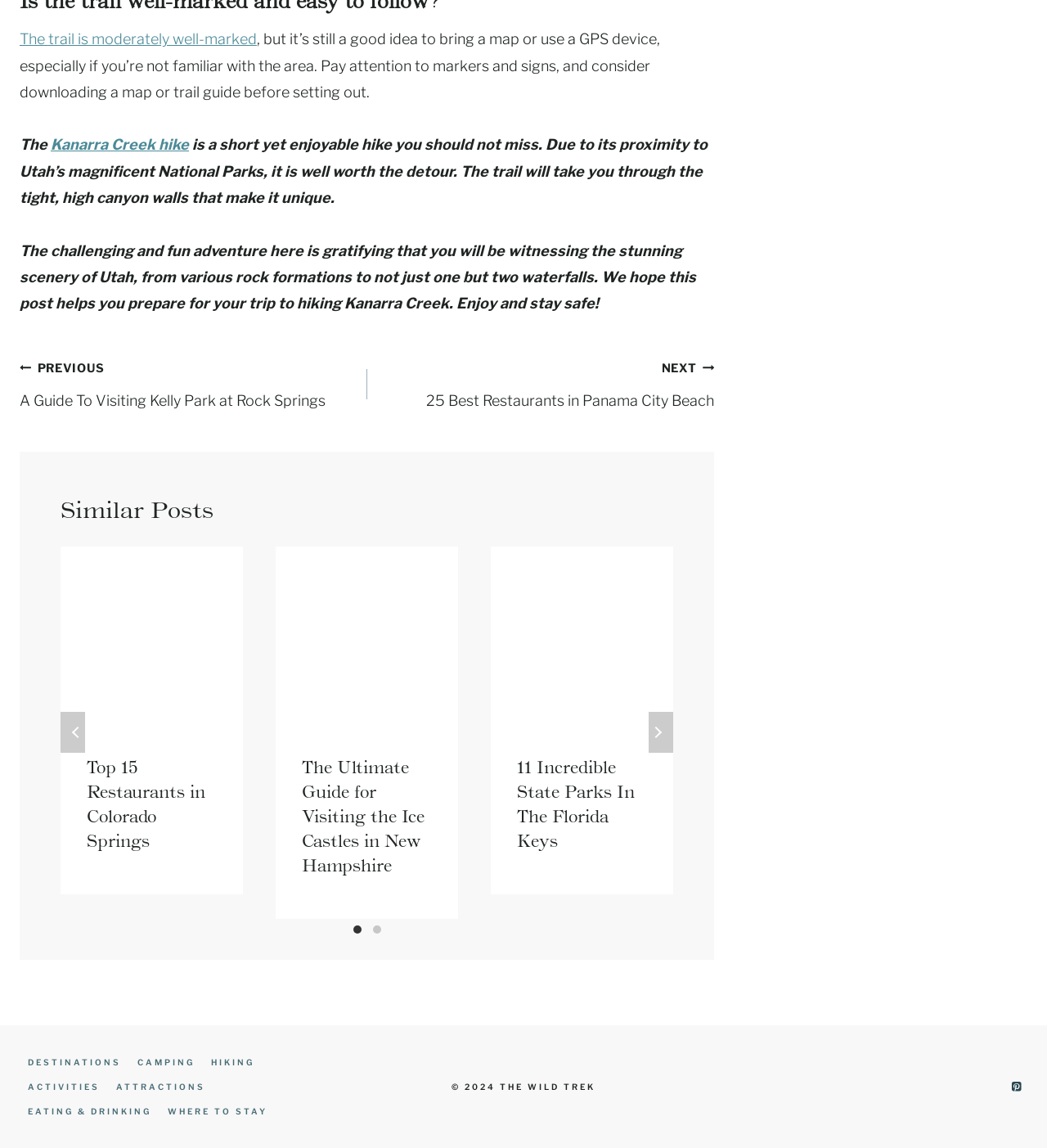Pinpoint the bounding box coordinates of the clickable area needed to execute the instruction: "Navigate to the 'PREVIOUS A Guide To Visiting Kelly Park at Rock Springs' post". The coordinates should be specified as four float numbers between 0 and 1, i.e., [left, top, right, bottom].

[0.019, 0.309, 0.35, 0.361]